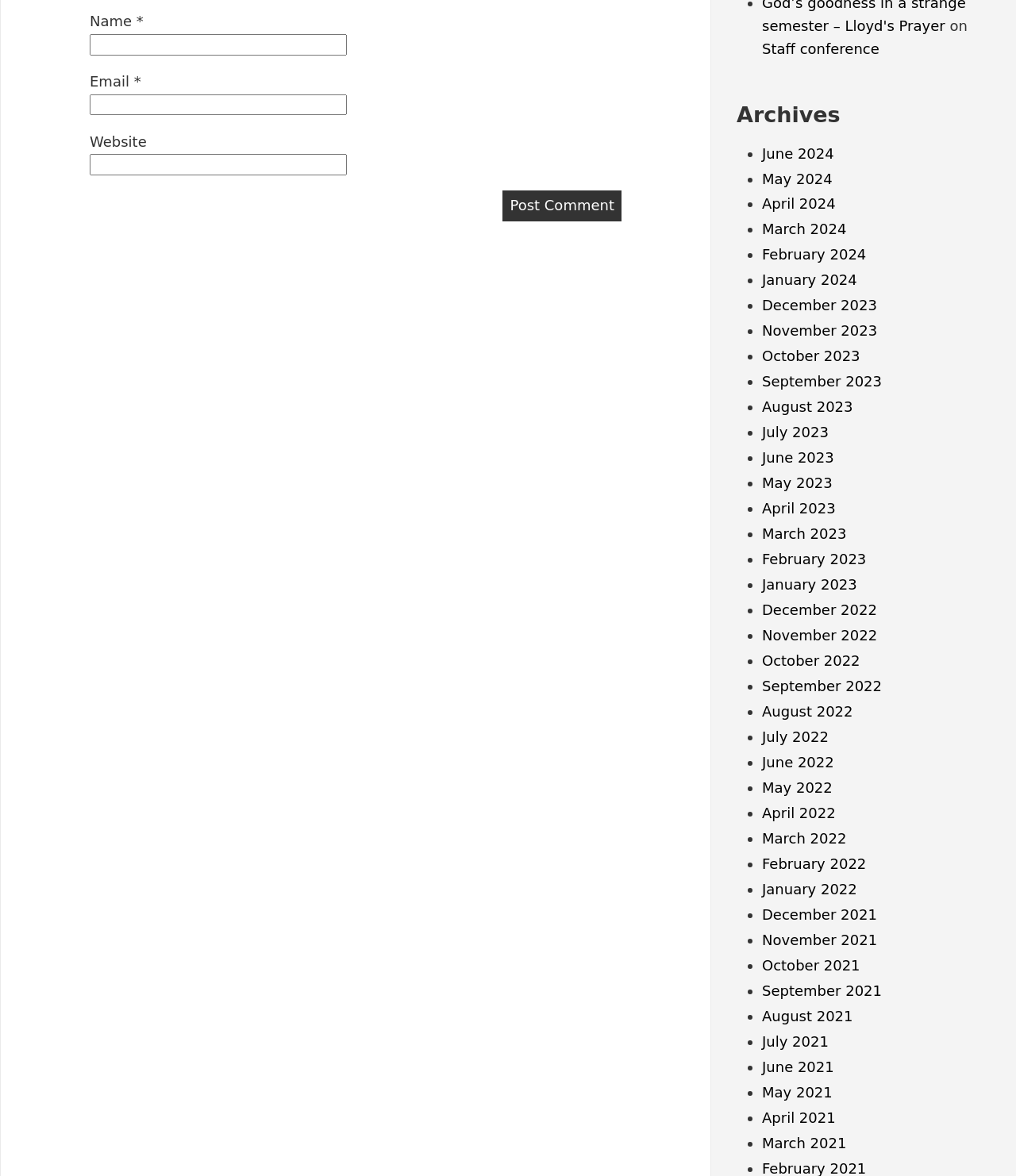Can you specify the bounding box coordinates of the area that needs to be clicked to fulfill the following instruction: "Visit the 'Staff conference' page"?

[0.75, 0.034, 0.865, 0.048]